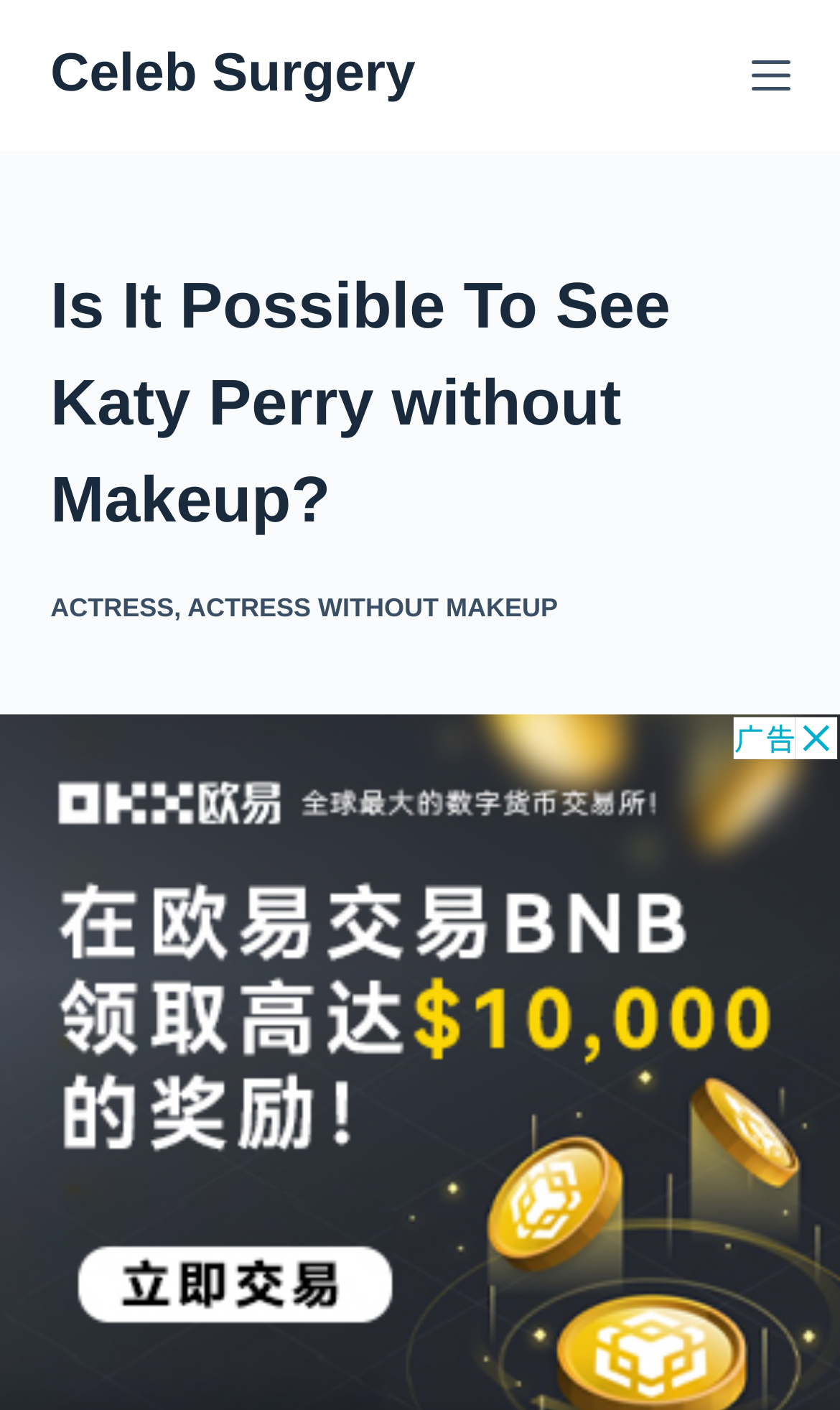Refer to the image and offer a detailed explanation in response to the question: What is the category of the article?

By looking at the header section, I can see that there are three links: 'Is It Possible To See Katy Perry without Makeup?', 'ACTRESS', and 'ACTRESS WITHOUT MAKEUP'. The 'ACTRESS' link is likely a category or tag for the article, so the answer is 'ACTRESS'.